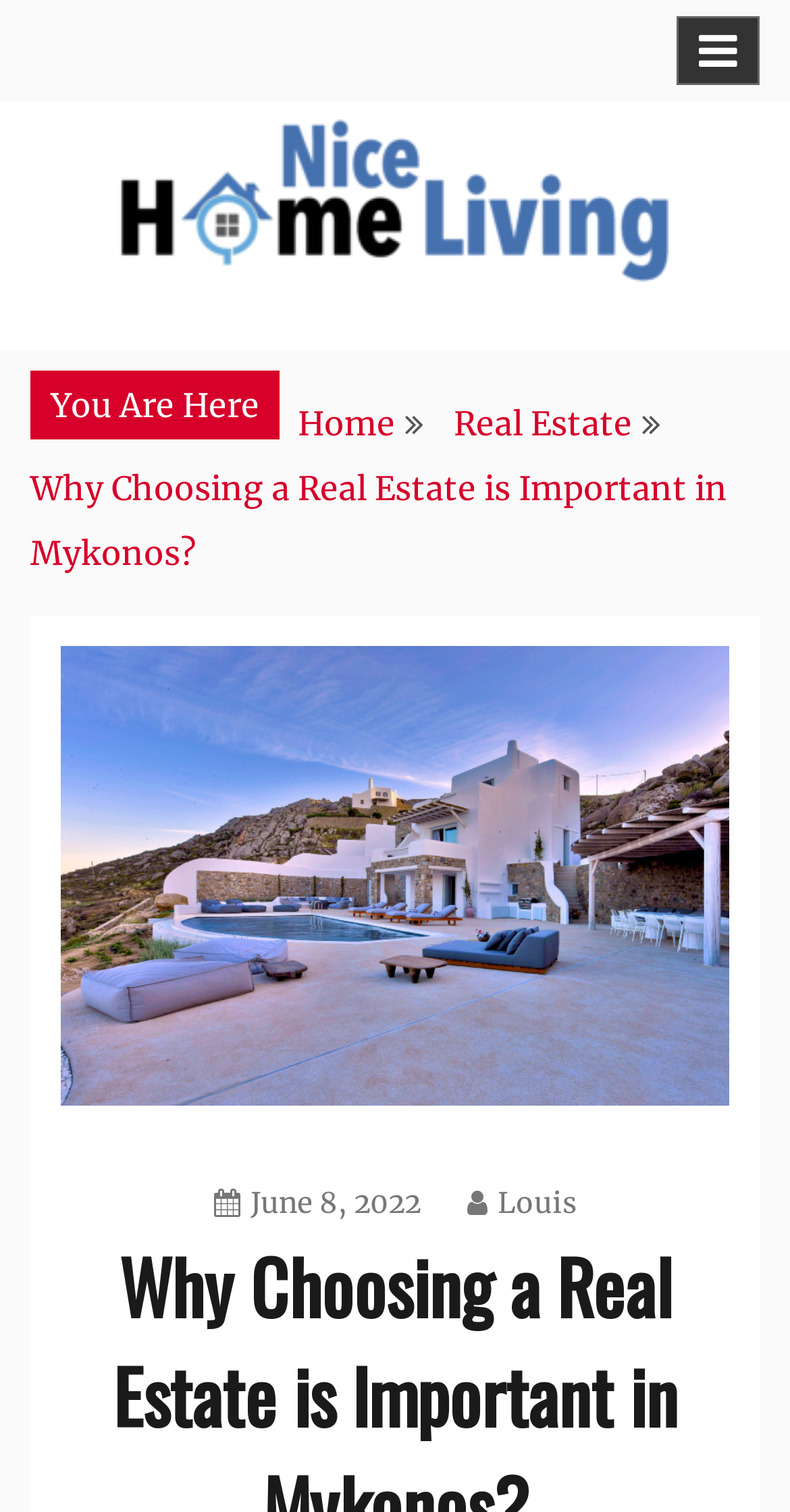Summarize the webpage with a detailed and informative caption.

The webpage appears to be a blog post about the importance of choosing a real estate agent in Mykonos. At the top left of the page, there is a logo and a link to "Nice Home Living" with an image of the same name. Below the logo, there is a secondary navigation menu with a link to "Home Improvement Blog". 

To the right of the logo, there is a primary navigation menu controlled by a button with a hamburger icon. 

Below the navigation menu, there is a breadcrumbs section with links to "Home", "Real Estate", and the current page "Why Choosing a Real Estate is Important in Mykonos?". The current page link is the longest and spans almost the entire width of the breadcrumbs section.

Further down the page, there is a section with the title of the blog post, "Why Choosing a Real Estate is Important in Mykonos?", and two links below it. The first link has a calendar icon and the date "June 8, 2022", and the second link has a user icon and the name "Louis".